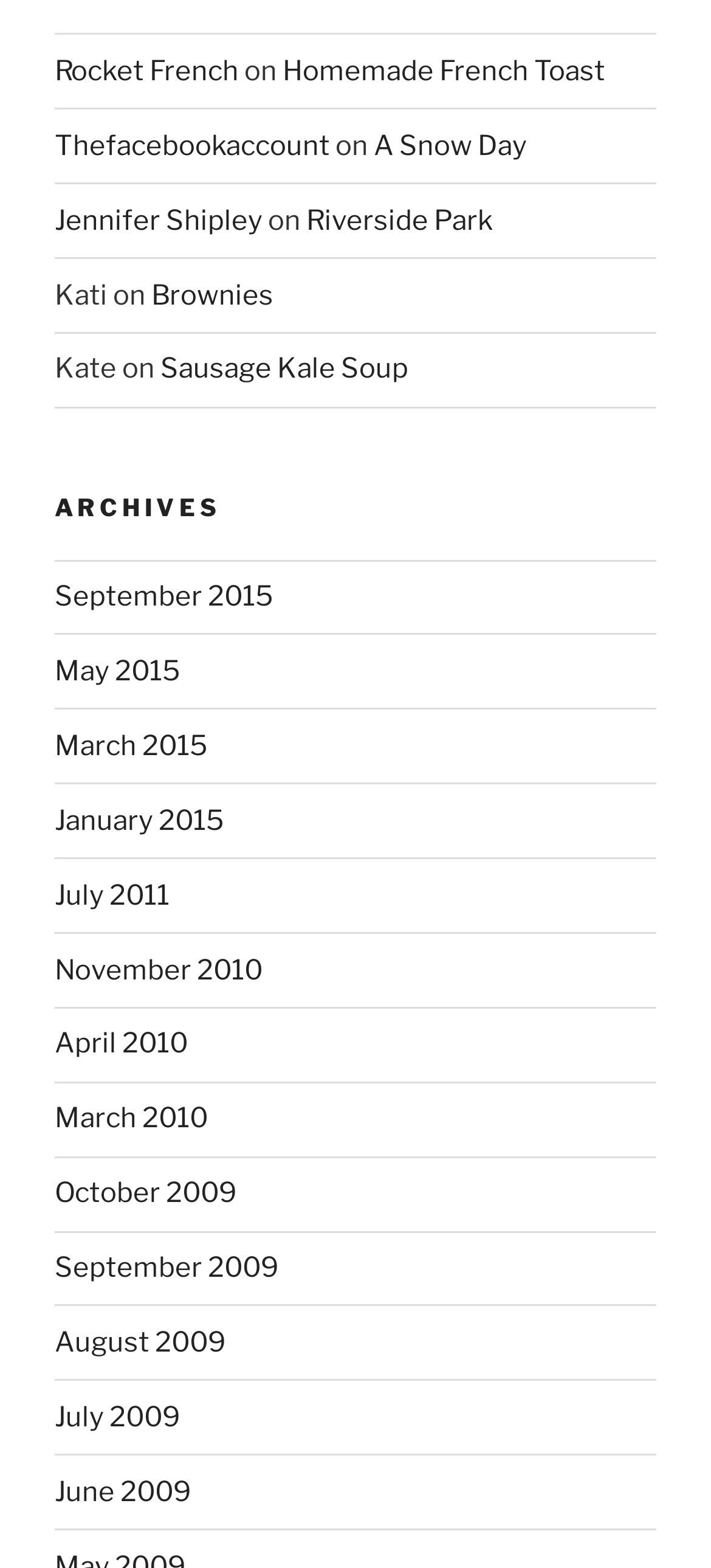Show the bounding box coordinates of the region that should be clicked to follow the instruction: "Find the Best Free Crypto Signals for 2024."

None